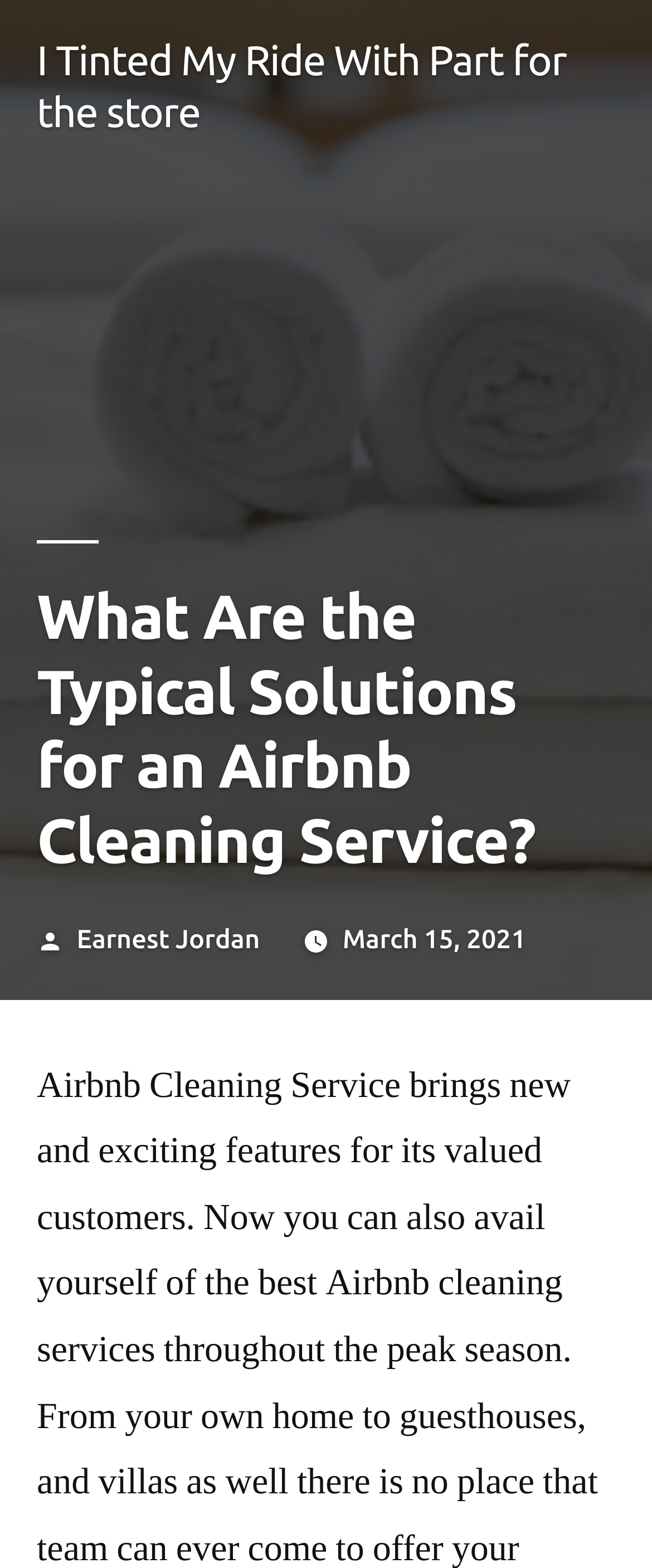Given the webpage screenshot, identify the bounding box of the UI element that matches this description: "Earnest Jordan".

[0.117, 0.589, 0.399, 0.608]